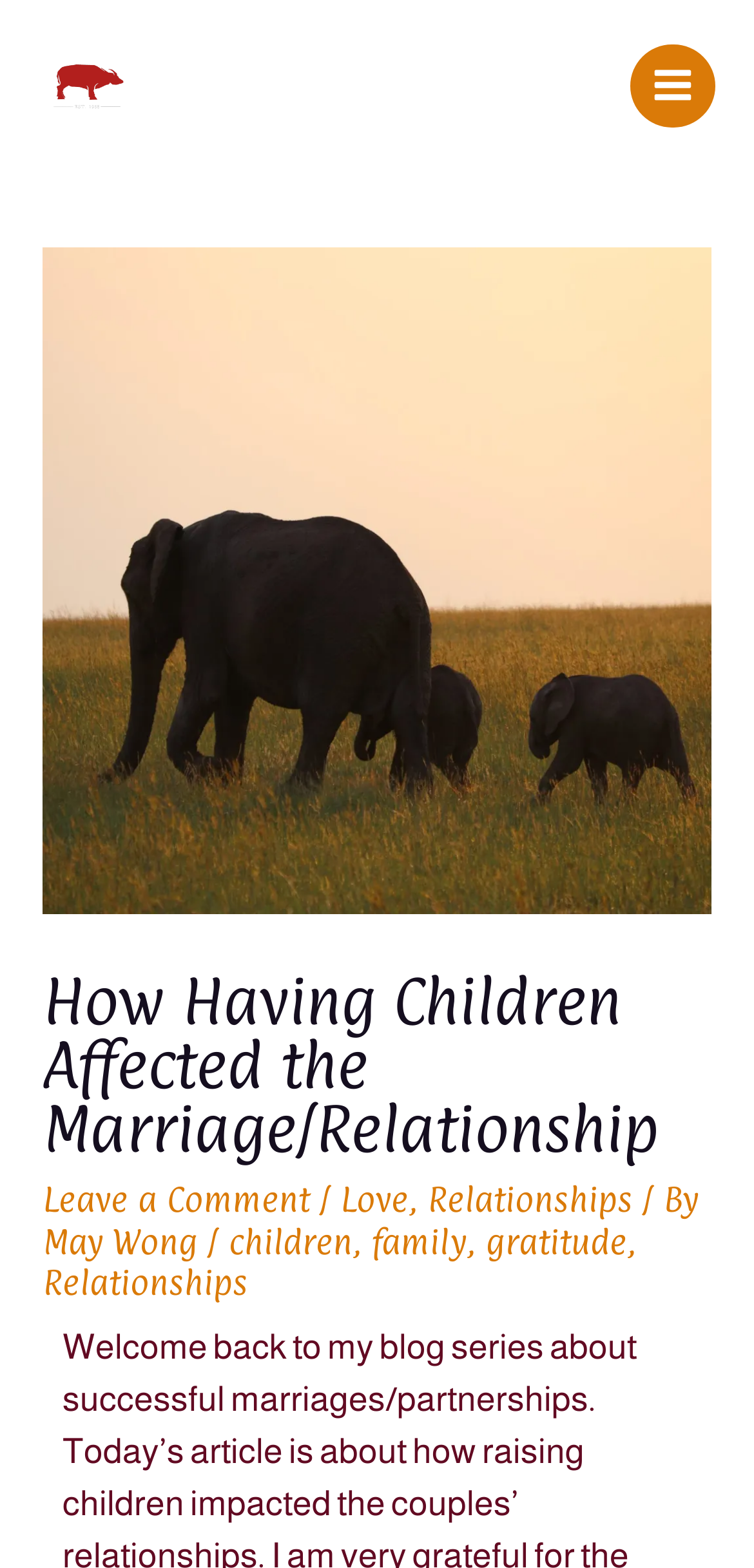Please locate the bounding box coordinates for the element that should be clicked to achieve the following instruction: "Leave a comment on the article". Ensure the coordinates are given as four float numbers between 0 and 1, i.e., [left, top, right, bottom].

[0.058, 0.752, 0.411, 0.778]